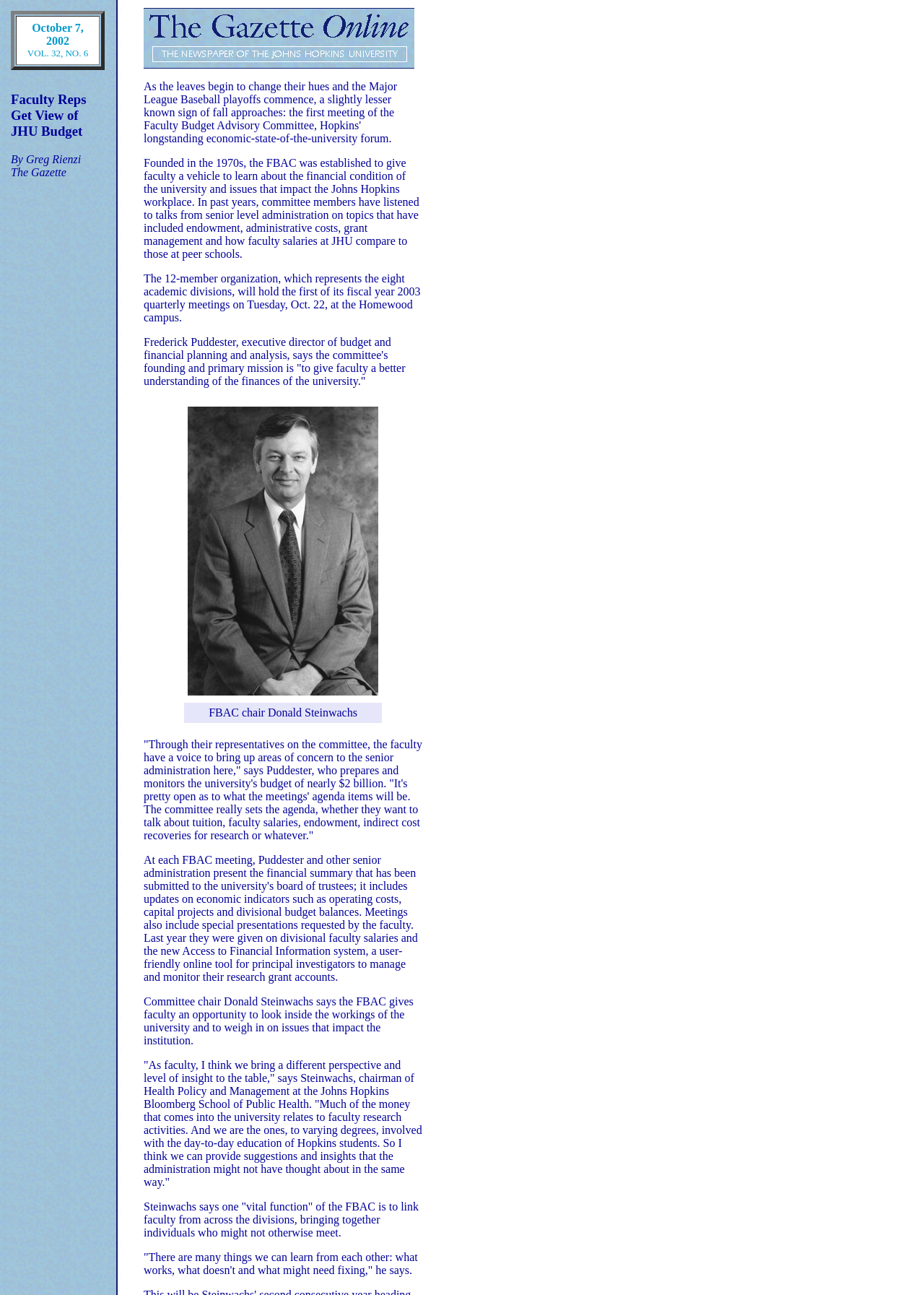Using details from the image, please answer the following question comprehensively:
What is the name of the school mentioned?

The name of the school mentioned is Johns Hopkins Bloomberg School of Public Health, which is where Donald Steinwachs is the chairman of Health Policy and Management.